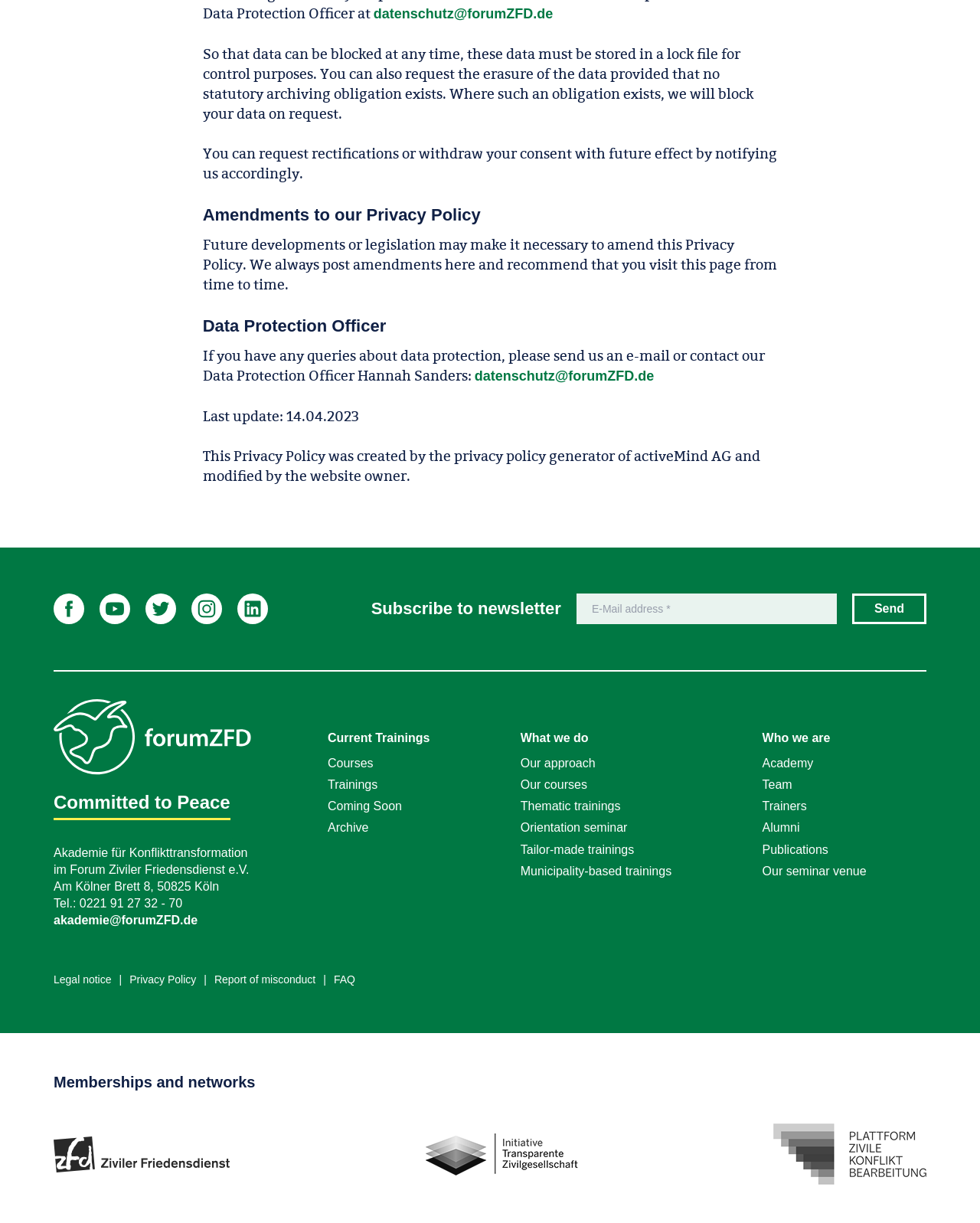Could you indicate the bounding box coordinates of the region to click in order to complete this instruction: "Visit forumZFD on Facebook".

[0.055, 0.485, 0.086, 0.51]